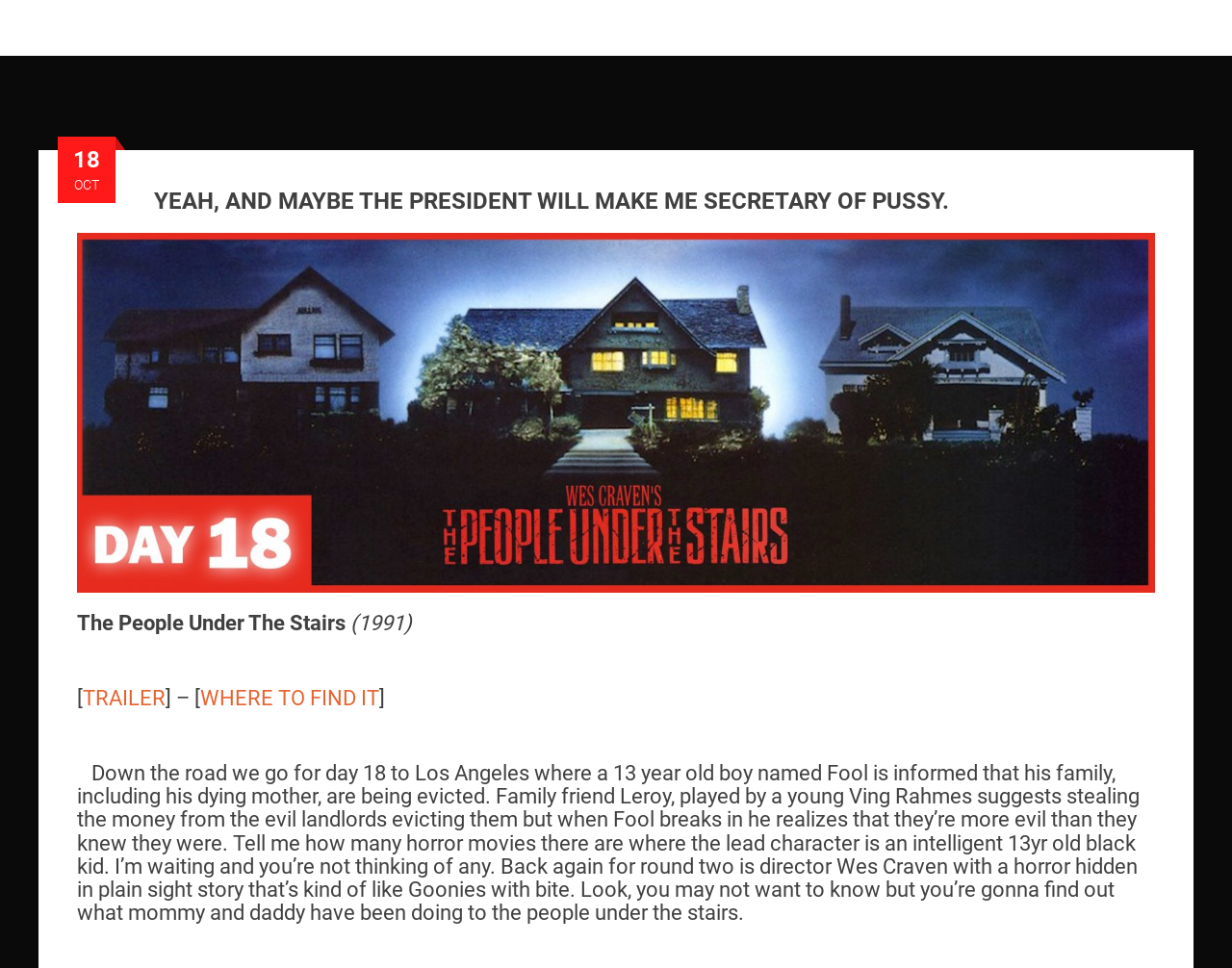Based on the image, give a detailed response to the question: What is the title of the movie?

The title of the movie is mentioned in the heading 'The People Under The Stairs (1991)' which is located at the top of the webpage.